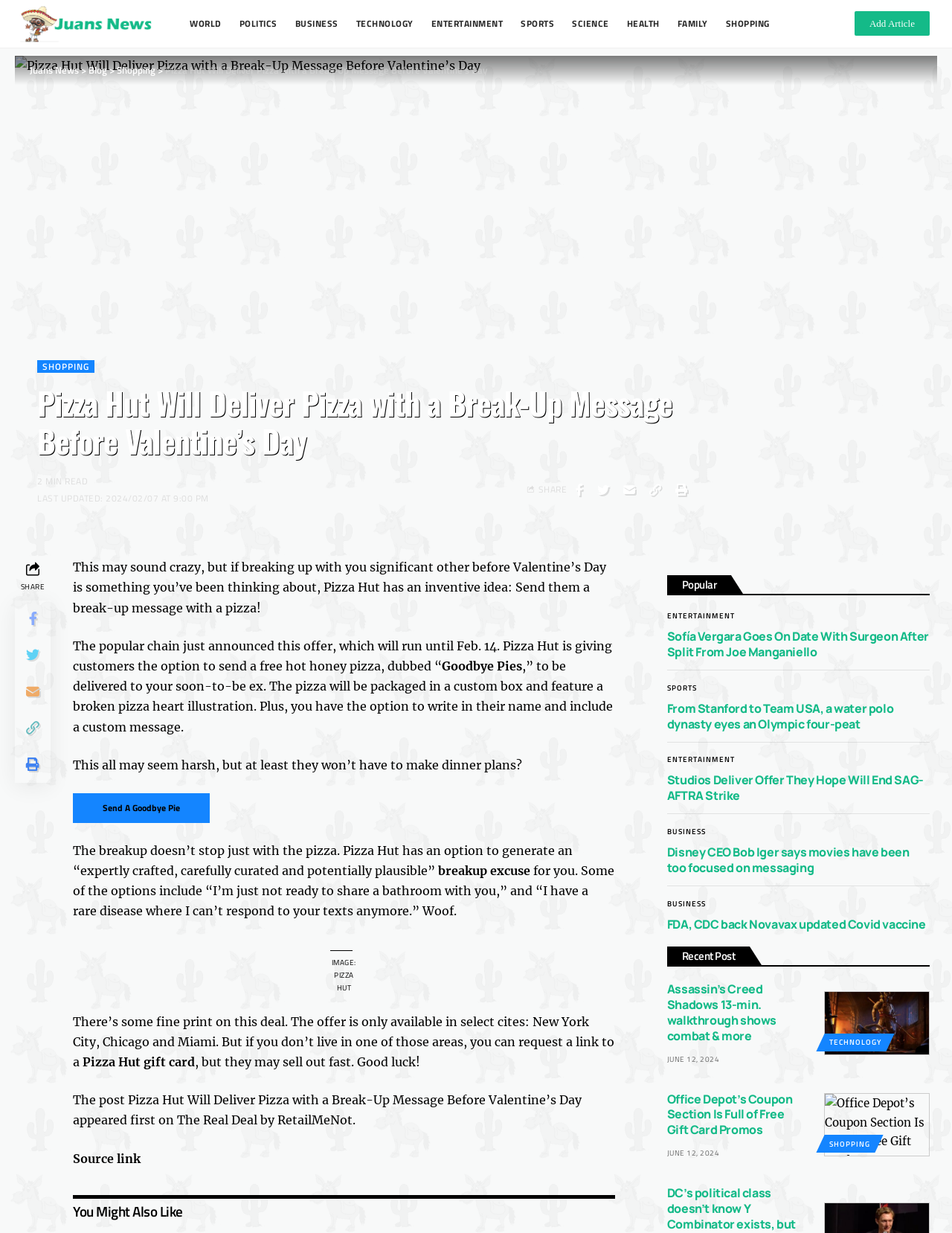Determine the bounding box coordinates of the section to be clicked to follow the instruction: "Click the 'breakup excuse' link". The coordinates should be given as four float numbers between 0 and 1, formatted as [left, top, right, bottom].

[0.46, 0.7, 0.557, 0.712]